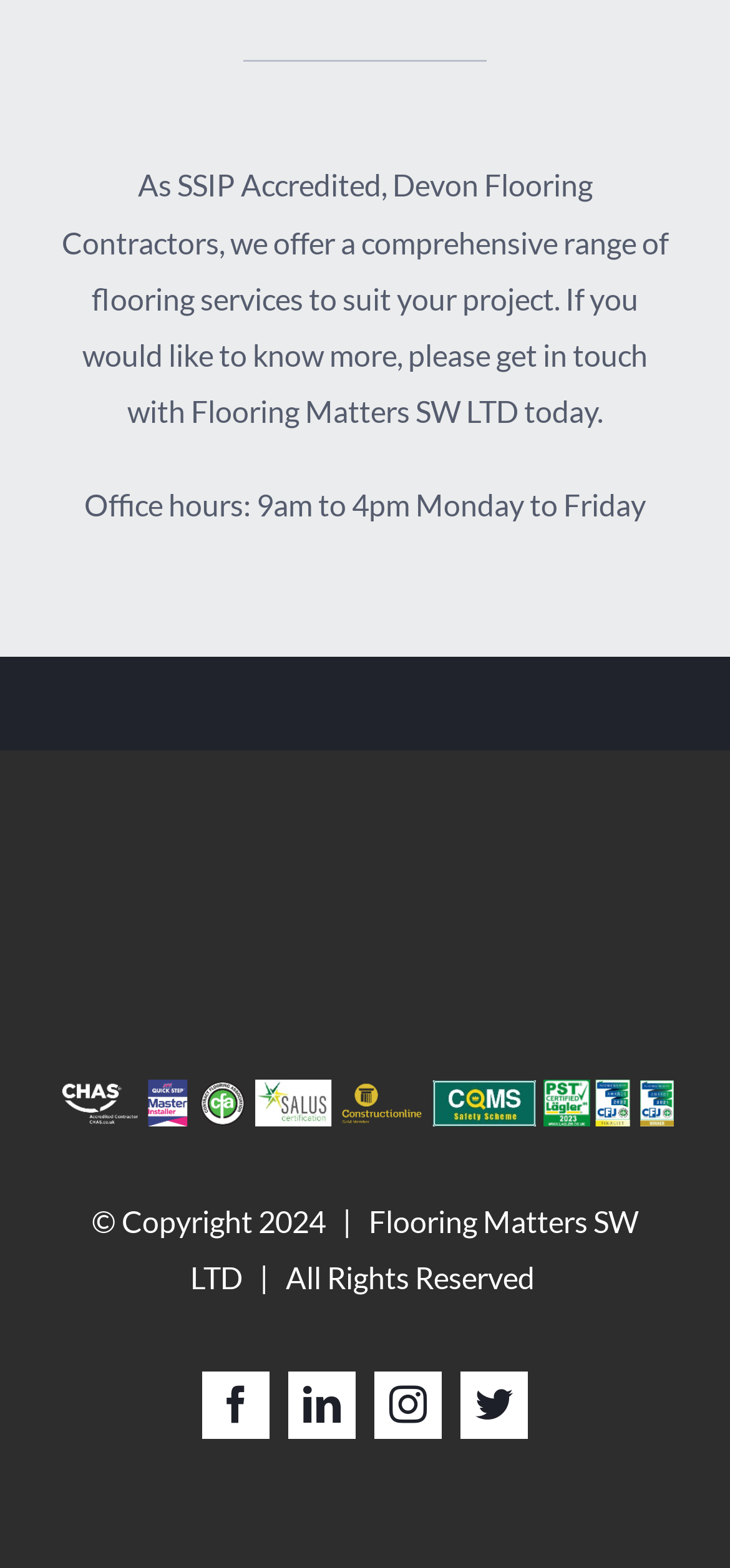Use the information in the screenshot to answer the question comprehensively: What is the range of flooring services offered?

The first StaticText element mentions that the company offers a comprehensive range of flooring services to suit the project, indicating that they provide a wide range of services.